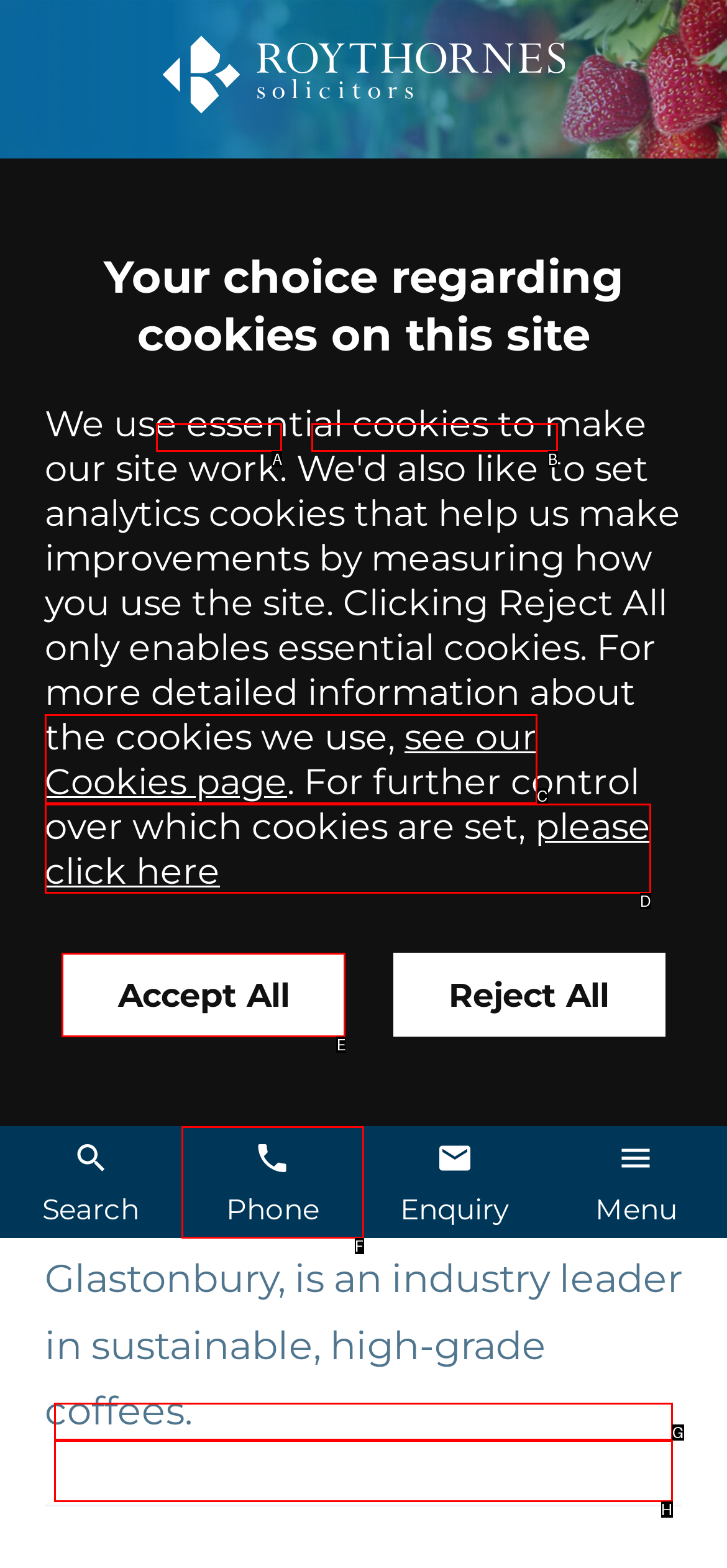Tell me which one HTML element best matches the description: please click here
Answer with the option's letter from the given choices directly.

D